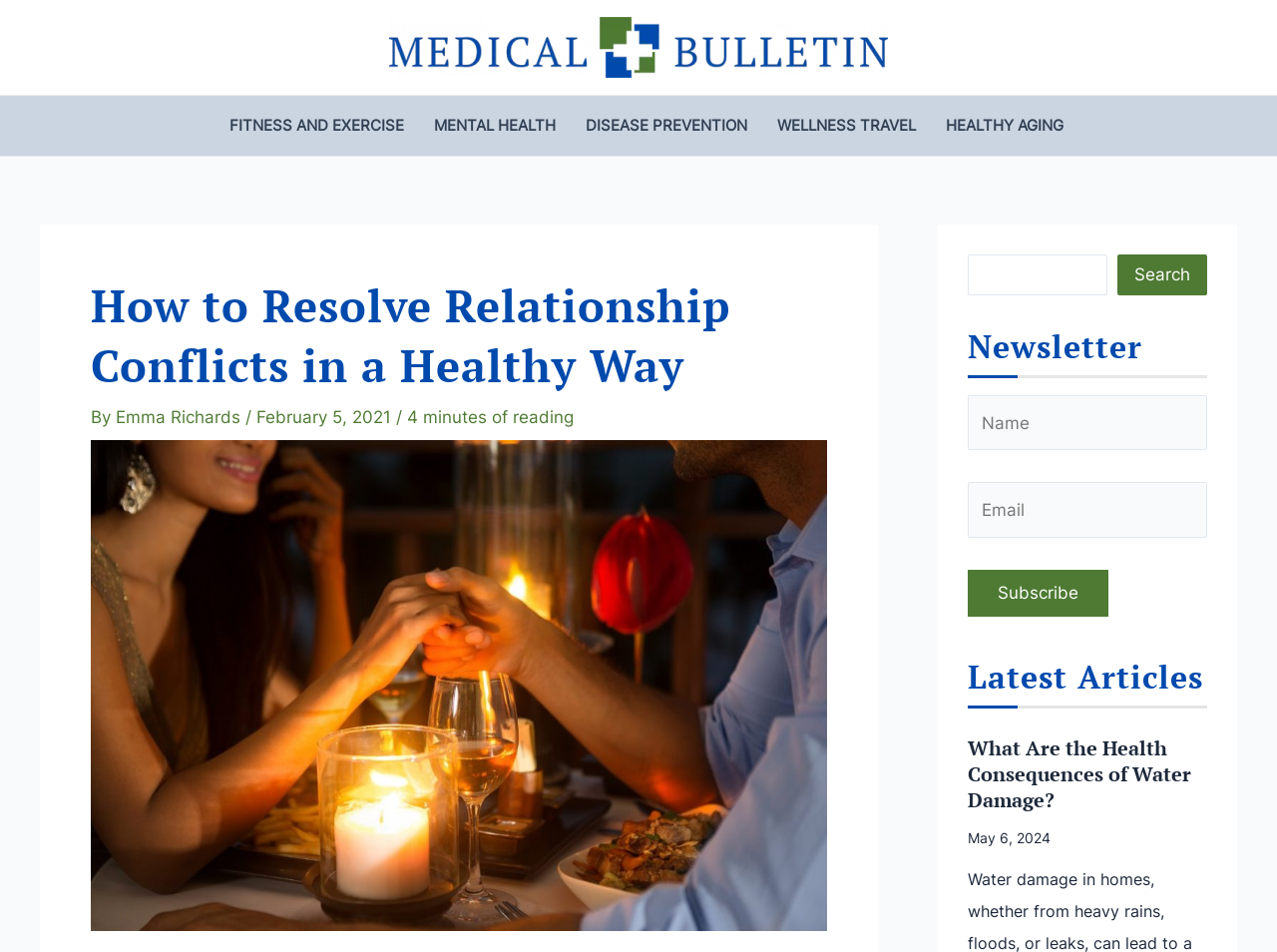Please specify the bounding box coordinates of the clickable region to carry out the following instruction: "Search for a topic". The coordinates should be four float numbers between 0 and 1, in the format [left, top, right, bottom].

[0.758, 0.267, 0.867, 0.31]